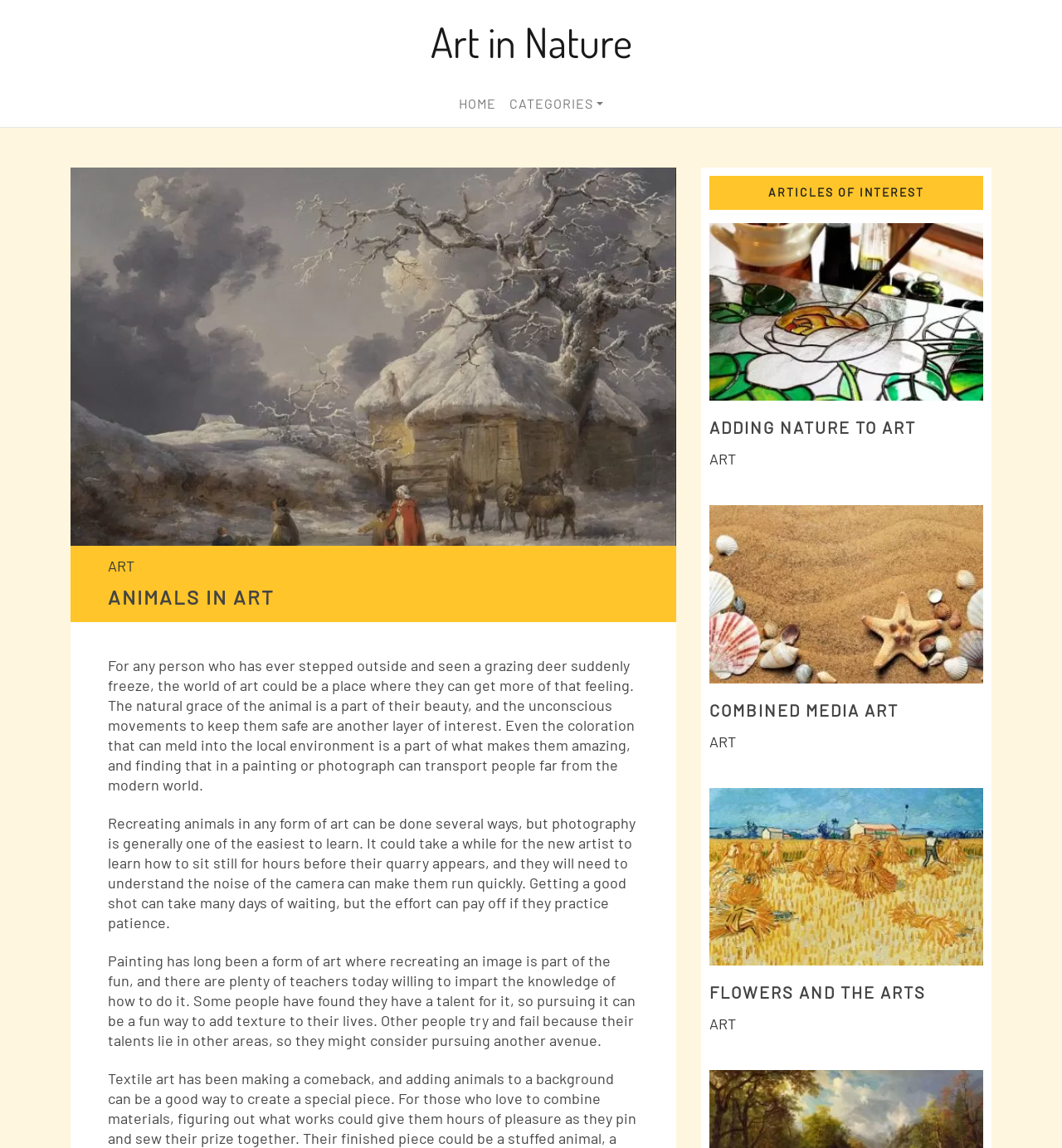What is the purpose of the 'CATEGORIES' button?
Please provide a comprehensive answer based on the visual information in the image.

The 'CATEGORIES' button has a property 'hasPopup: menu' which suggests that its purpose is to show a menu when clicked.